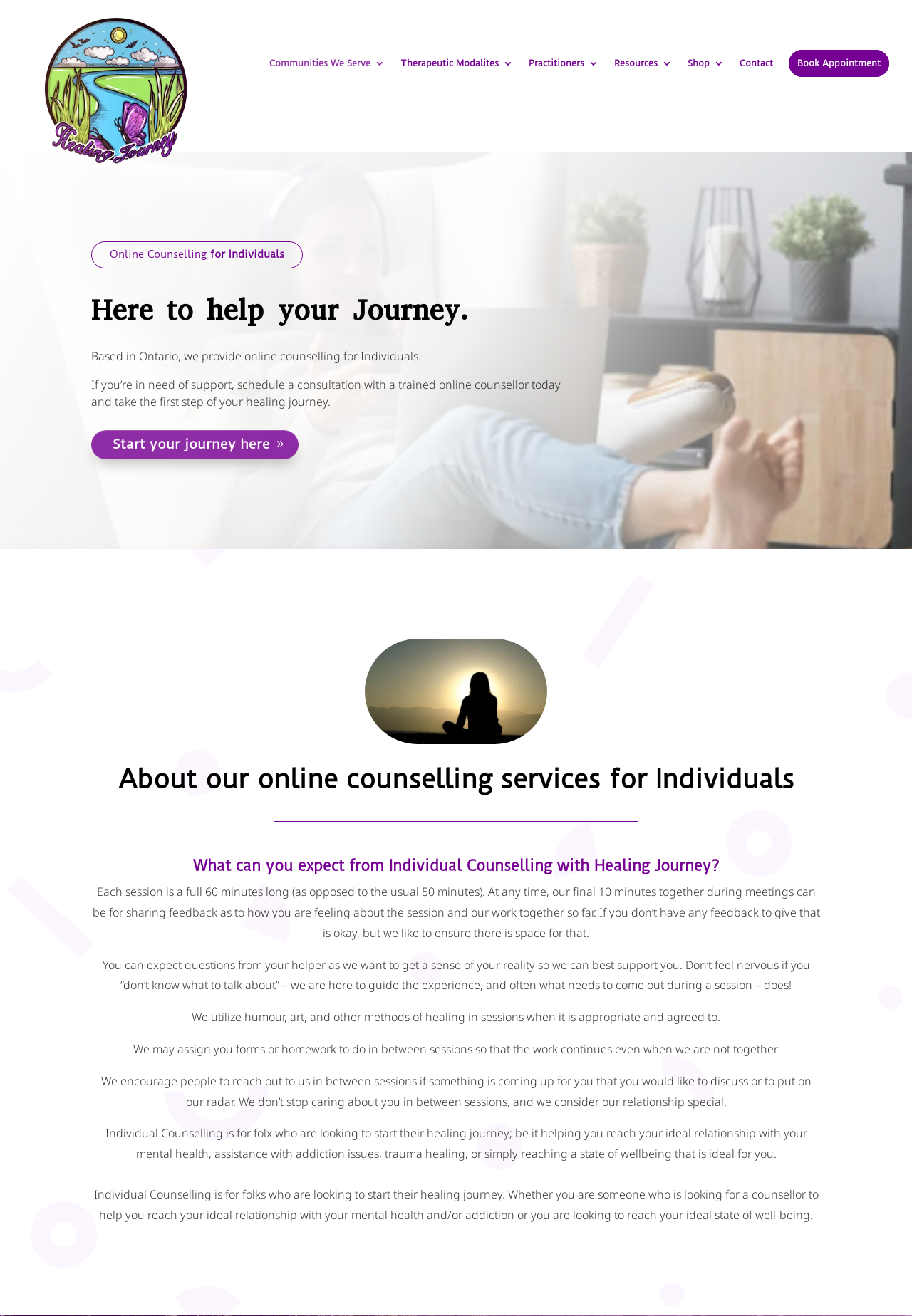Provide the bounding box coordinates of the HTML element described as: "Ways to Give". The bounding box coordinates should be four float numbers between 0 and 1, i.e., [left, top, right, bottom].

None